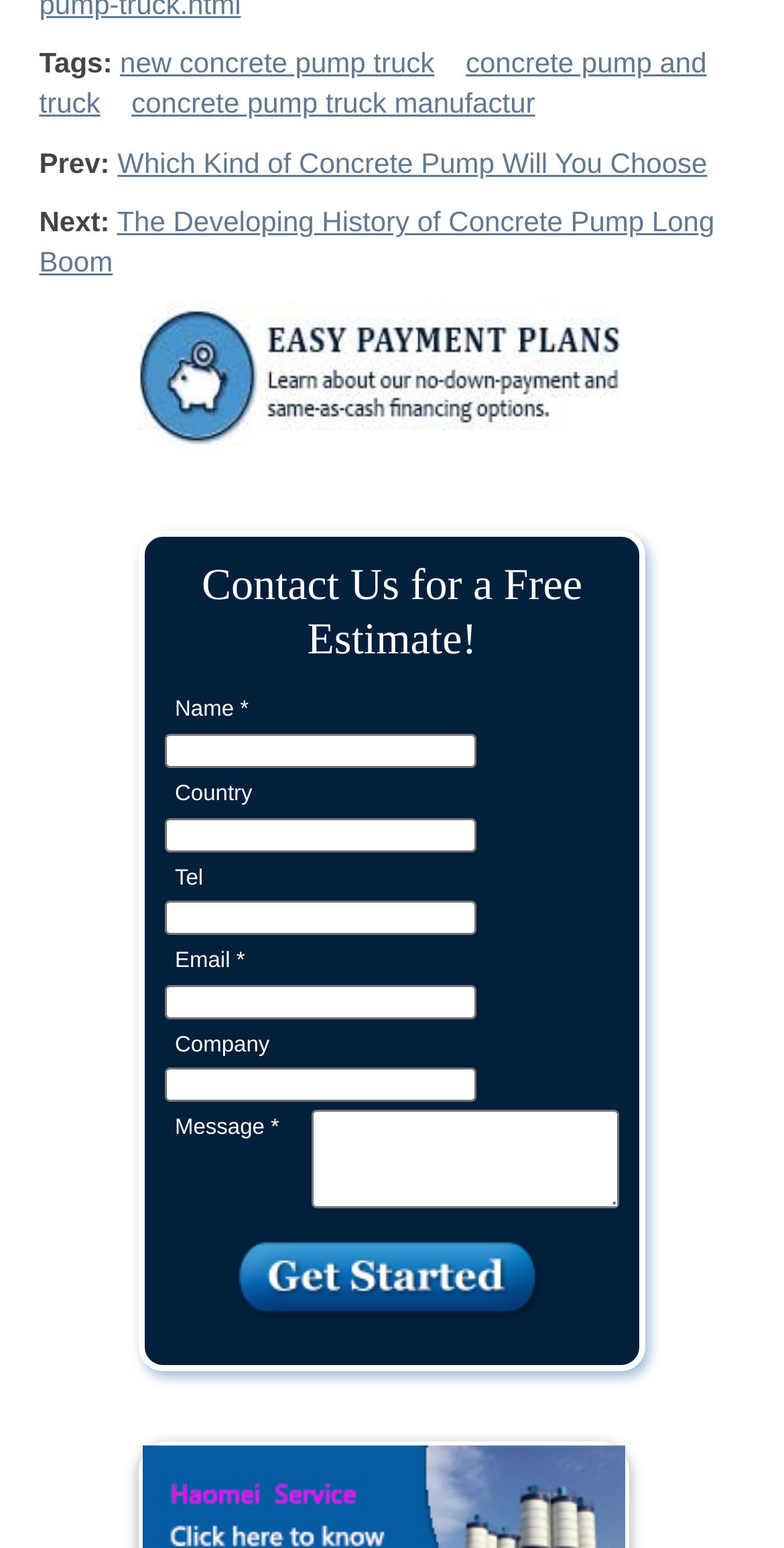Show the bounding box coordinates for the element that needs to be clicked to execute the following instruction: "Click on the 'Submit' button". Provide the coordinates in the form of four float numbers between 0 and 1, i.e., [left, top, right, bottom].

[0.303, 0.801, 0.692, 0.852]